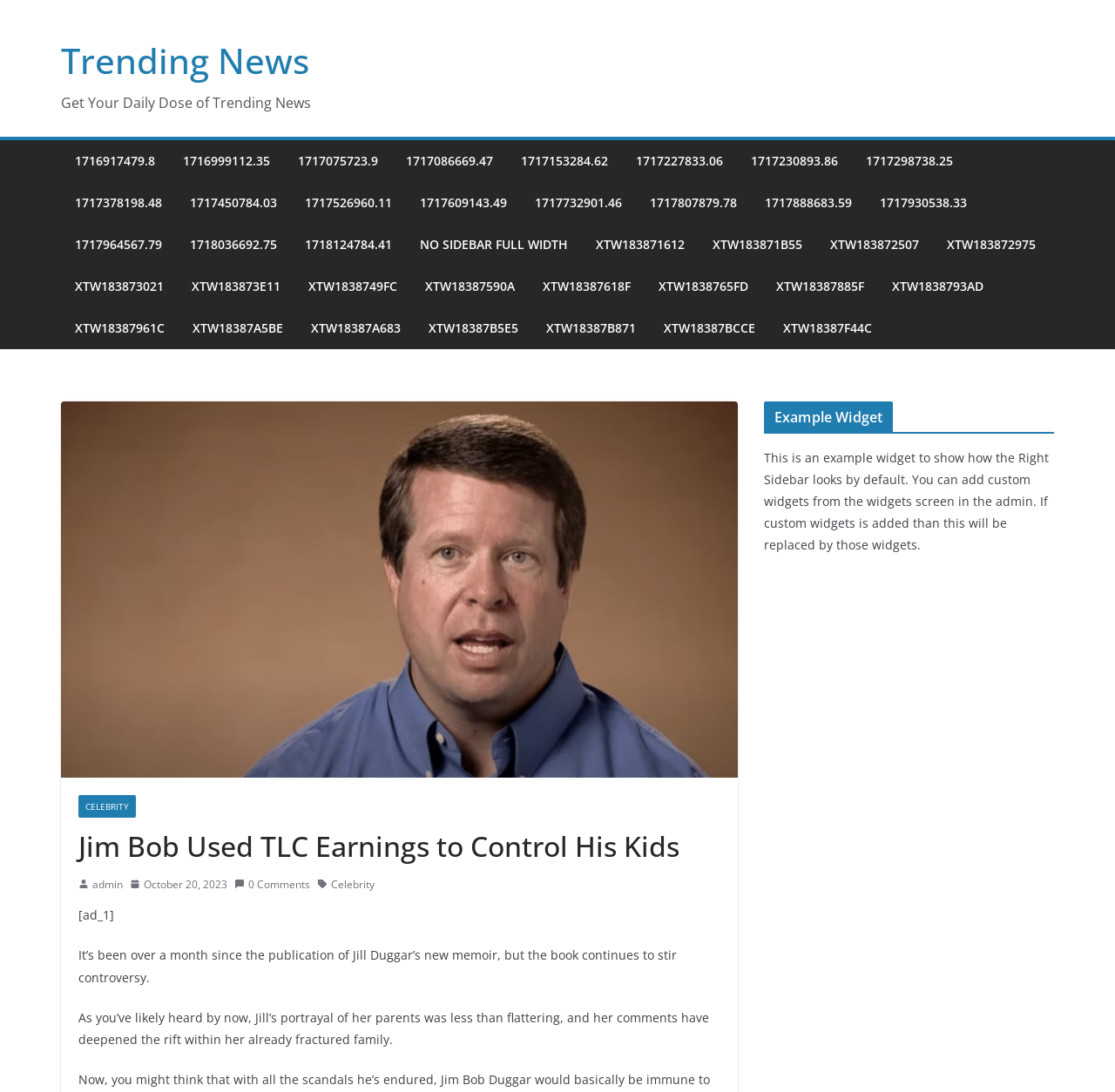Identify the bounding box coordinates for the UI element described as: "October 20, 2023".

[0.116, 0.801, 0.204, 0.818]